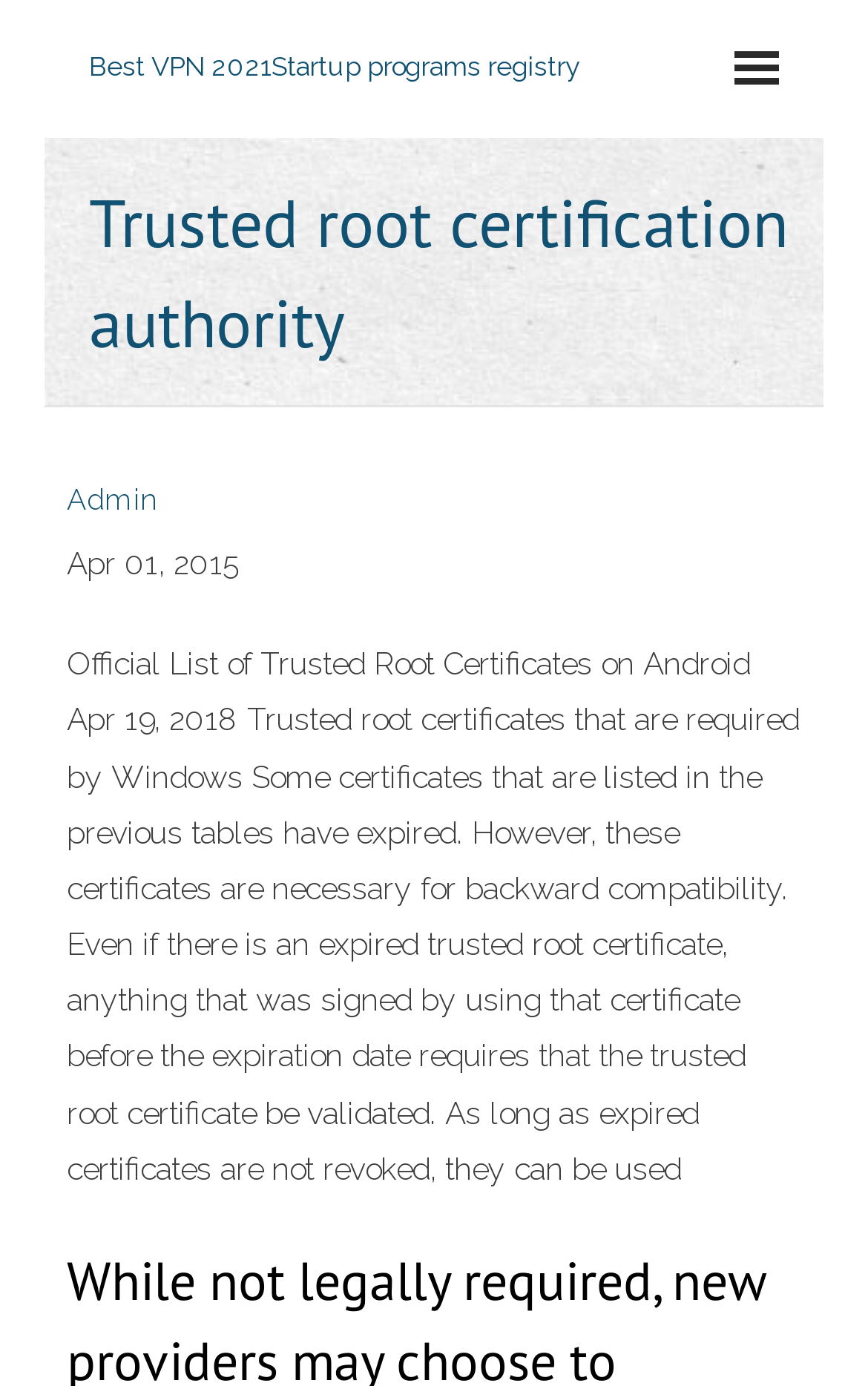What is the type of program mentioned in the link?
Please provide a comprehensive answer based on the contents of the image.

The link text mentions 'Best VPN 2021', which suggests that the program being referred to is a Virtual Private Network (VPN) application.